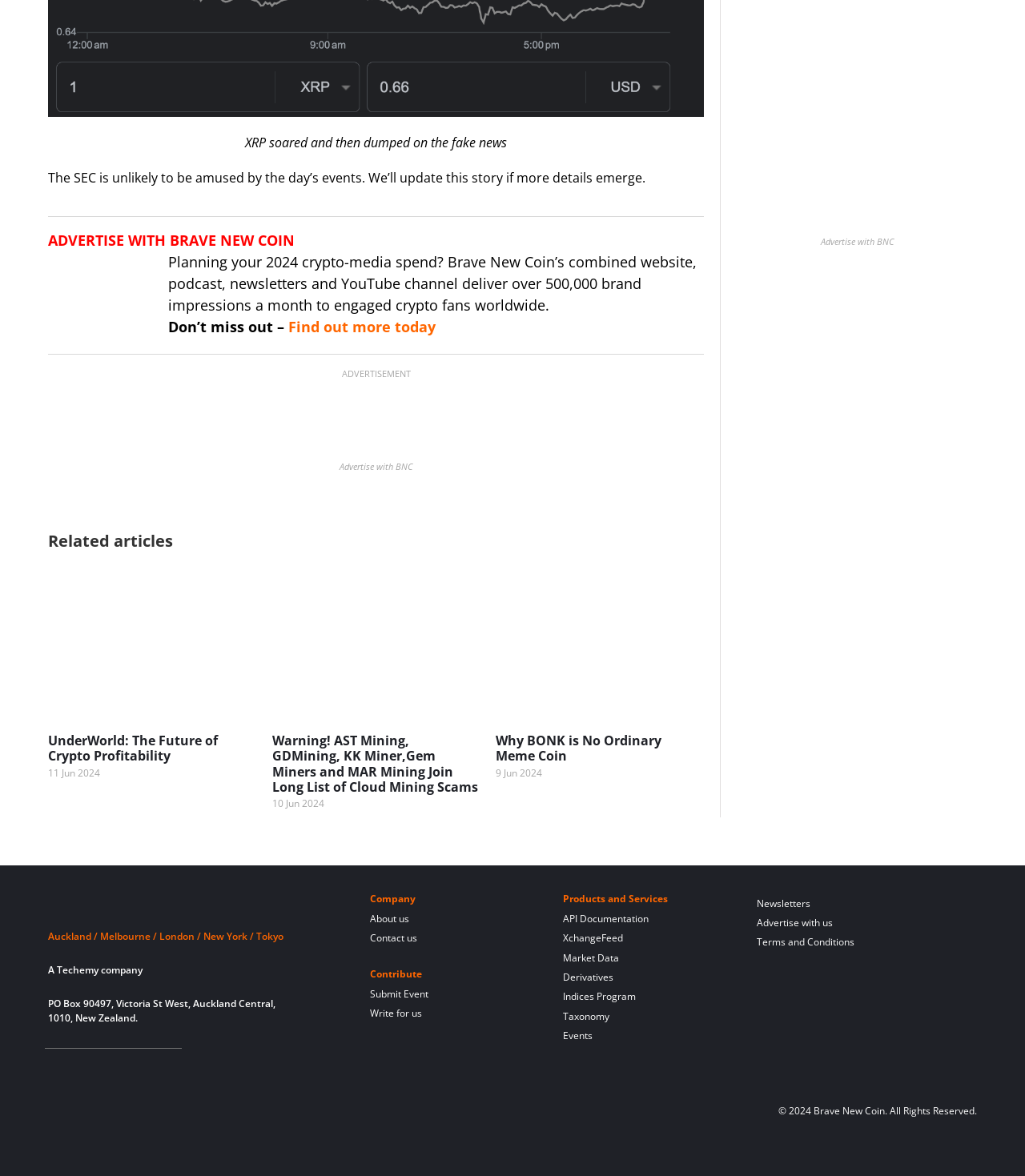What type of articles are listed in the 'Related articles' section?
From the details in the image, provide a complete and detailed answer to the question.

The 'Related articles' section lists three articles with titles such as 'UnderWorld: The Future of Crypto Profitability' and 'Warning! AST Mining, GDMining, KK Miner,Gem Miners and MAR Mining Join Long List of Cloud Mining Scams'. These titles suggest that the articles are related to cryptocurrency and blockchain technology.